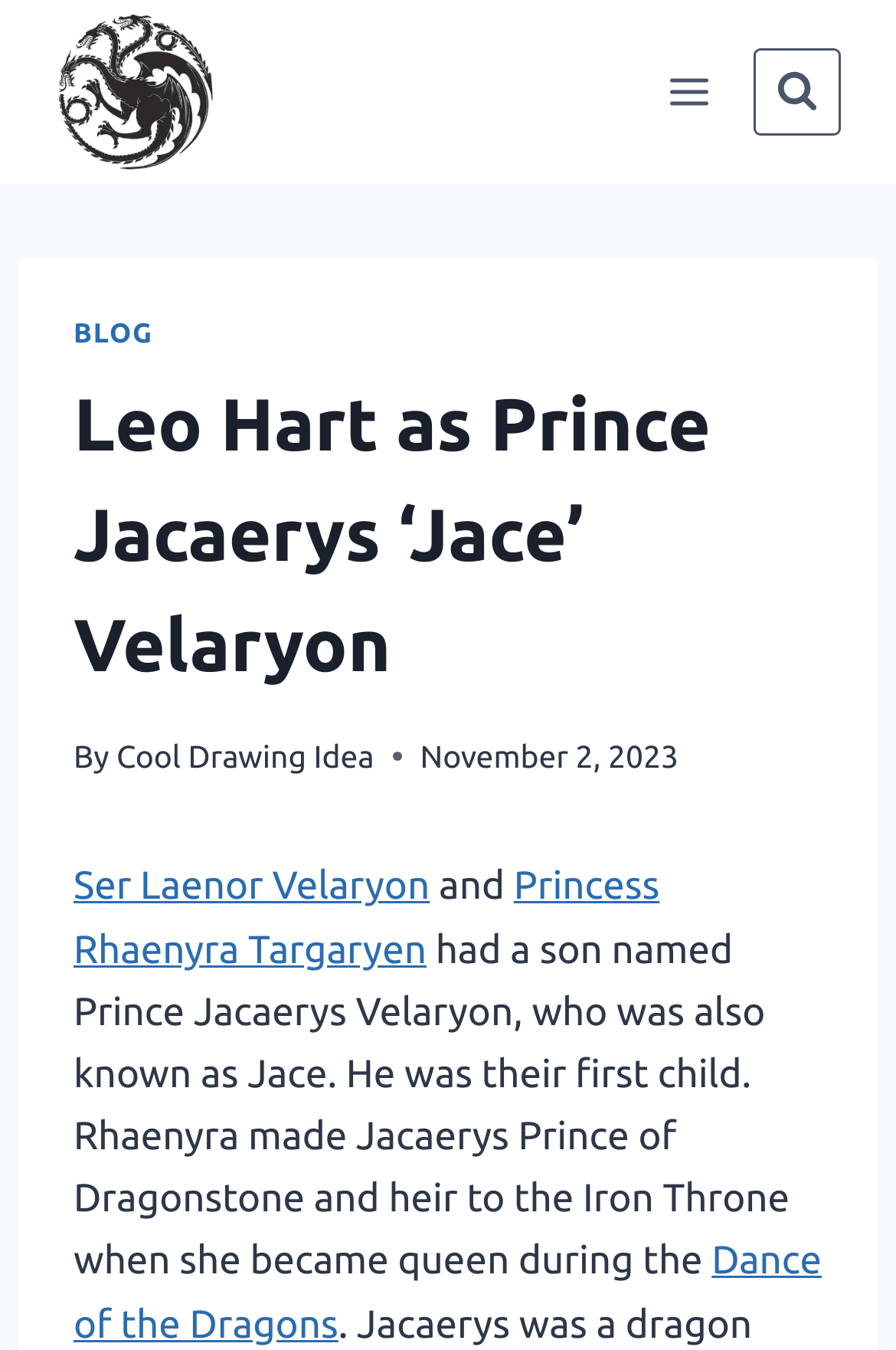Locate the bounding box coordinates of the area that needs to be clicked to fulfill the following instruction: "Go to the House of the Dragon page". The coordinates should be in the format of four float numbers between 0 and 1, namely [left, top, right, bottom].

[0.062, 0.008, 0.241, 0.128]